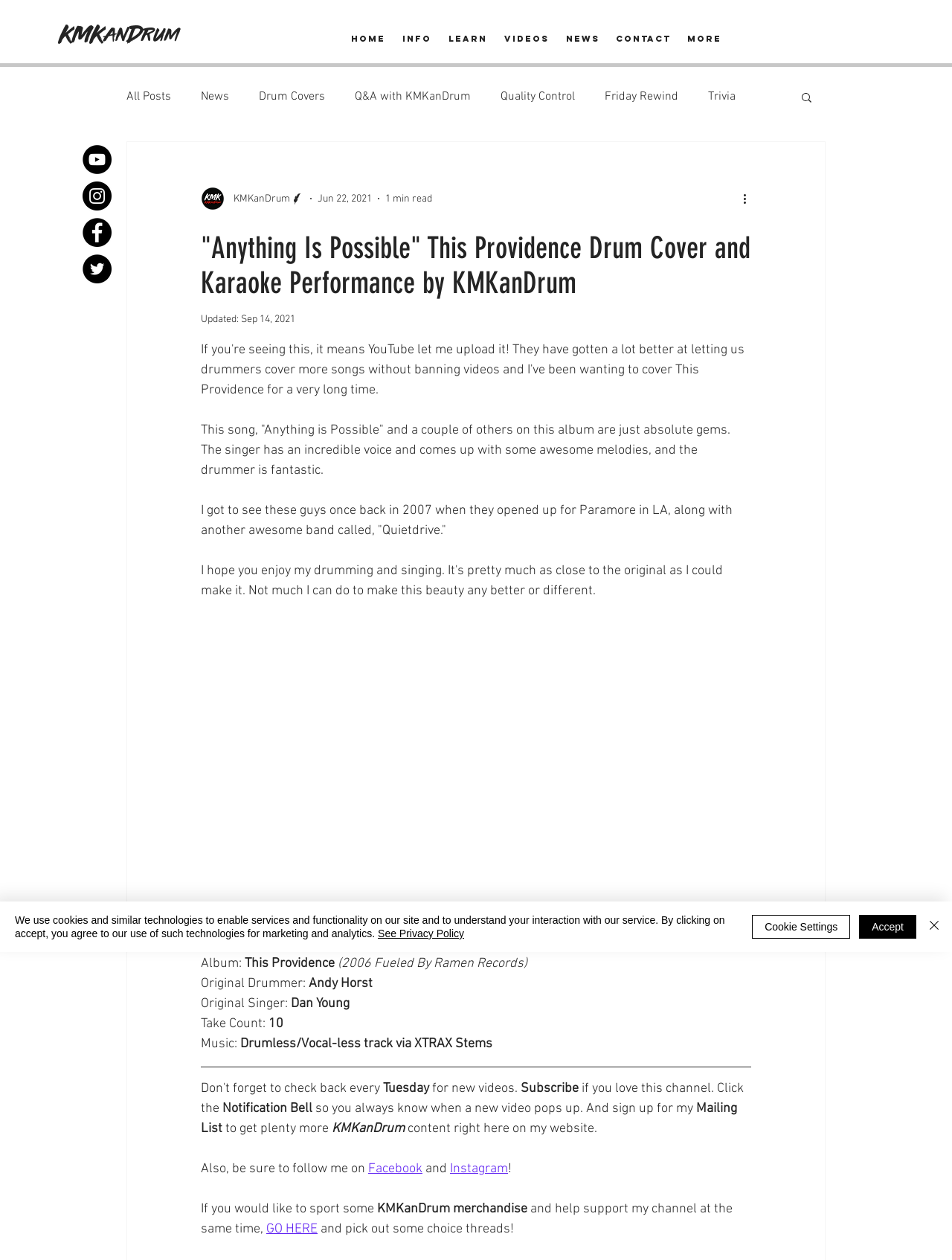Determine the bounding box of the UI component based on this description: "Videos". The bounding box coordinates should be four float values between 0 and 1, i.e., [left, top, right, bottom].

[0.52, 0.021, 0.584, 0.041]